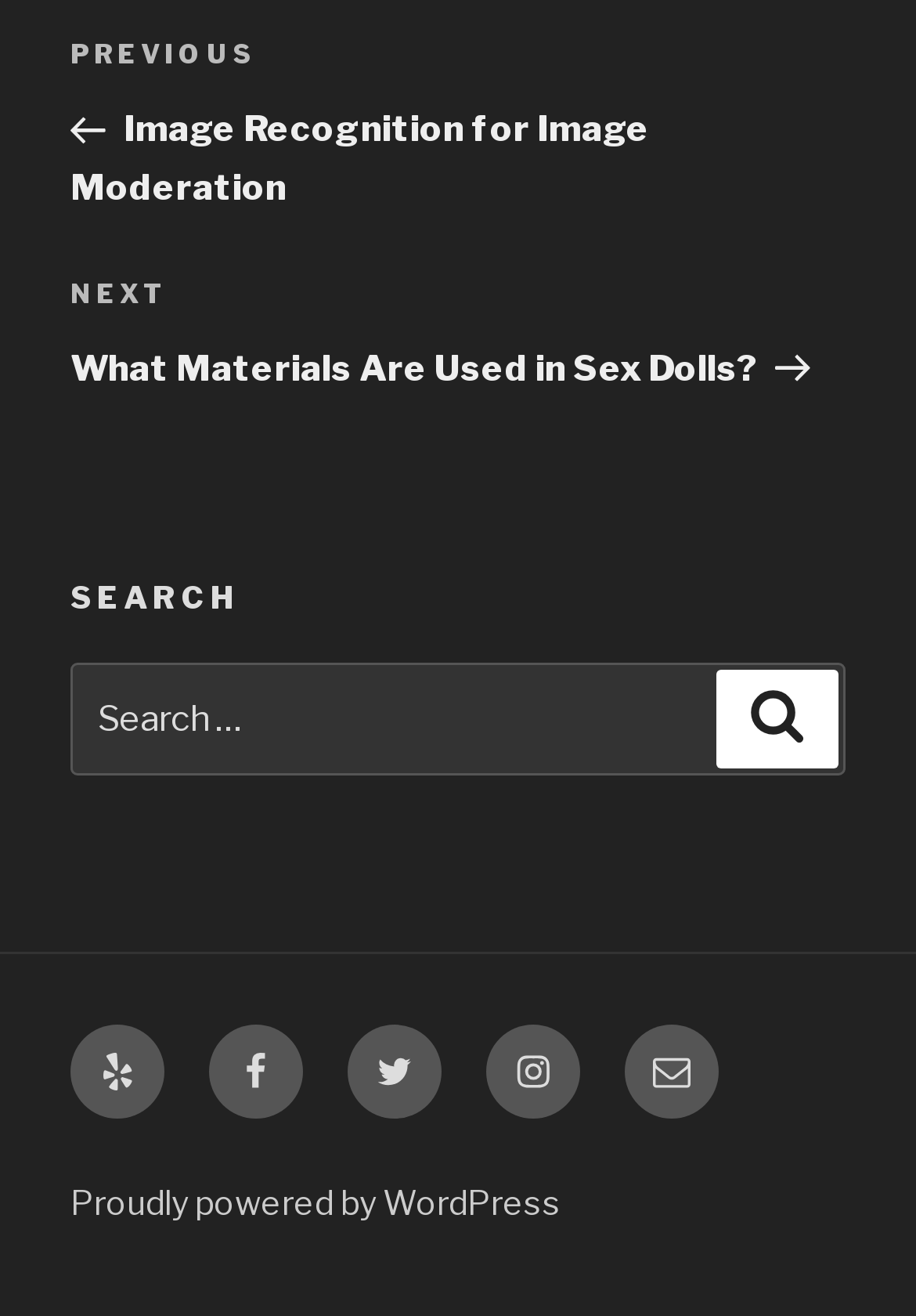What is the purpose of the search box?
From the details in the image, provide a complete and detailed answer to the question.

The search box is located in the blog sidebar, and it has a label 'Search for:' and a button 'Search'. This suggests that the purpose of the search box is to allow users to search for specific content within the blog.